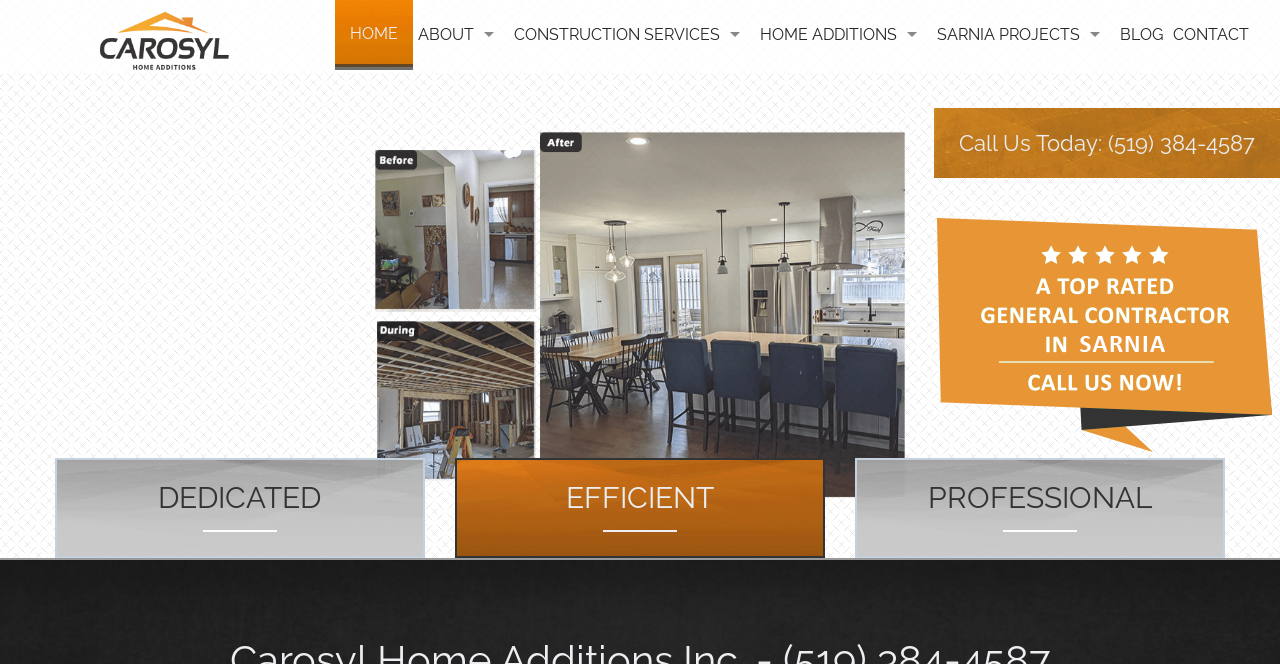Provide a single word or phrase answer to the question: 
What is the last link listed under 'HOME ADDITIONS'?

Second Story Additions